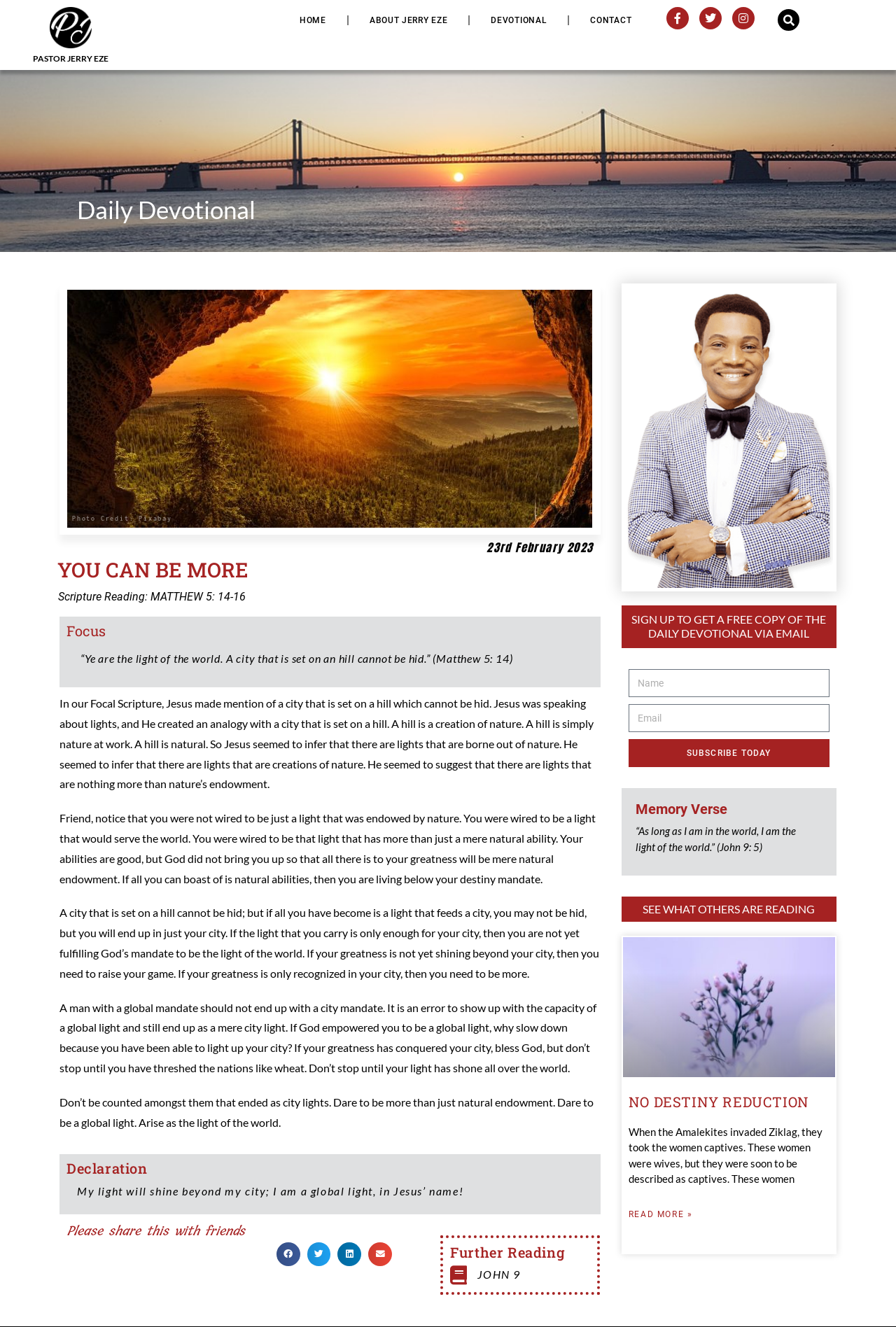Can you find the bounding box coordinates for the UI element given this description: "aria-label="Share on email""? Provide the coordinates as four float numbers between 0 and 1: [left, top, right, bottom].

[0.411, 0.936, 0.437, 0.954]